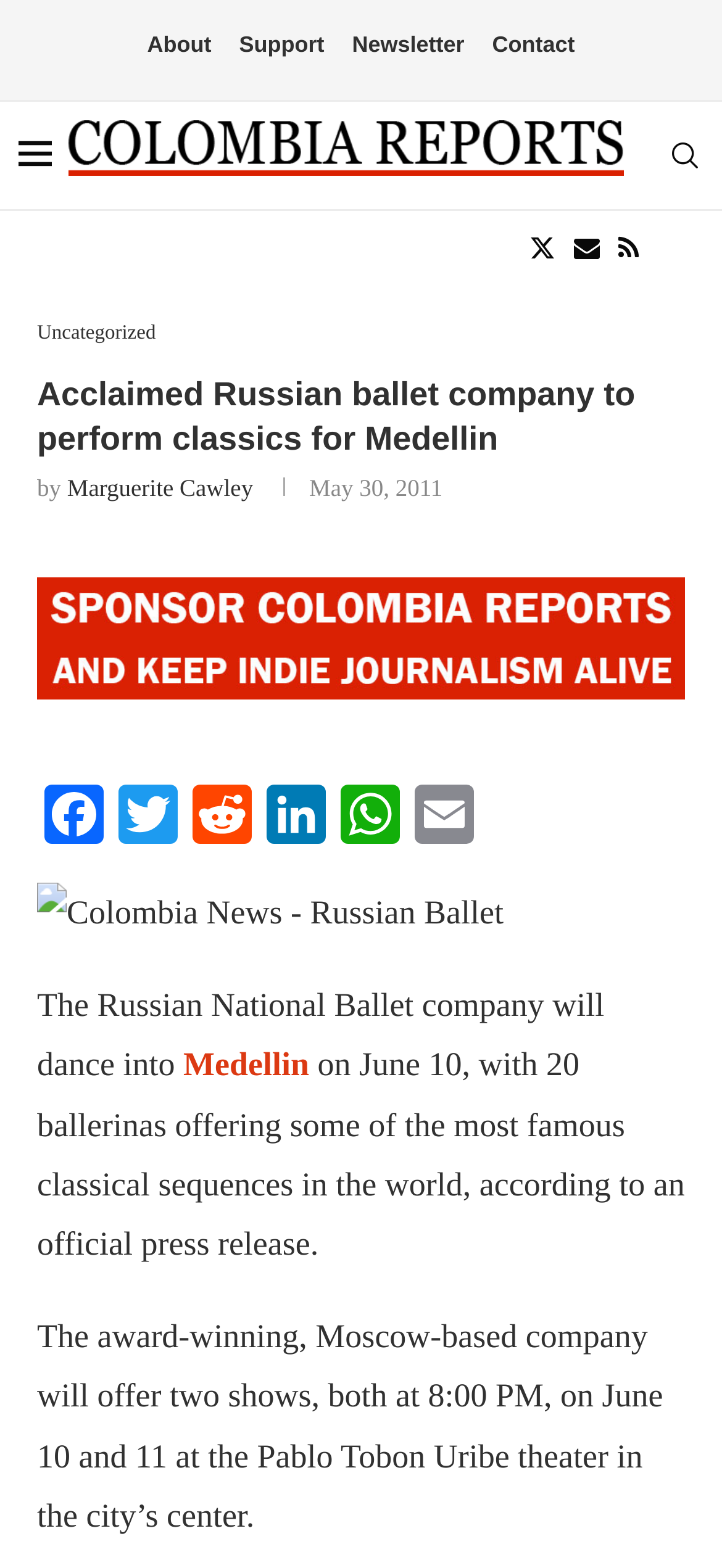What time are the ballet performances?
Provide a detailed and well-explained answer to the question.

I found the answer by reading the text on the webpage, specifically the sentence 'The award-winning, Moscow-based company will offer two shows, both at 8:00 PM...' which mentions the time of the performances.